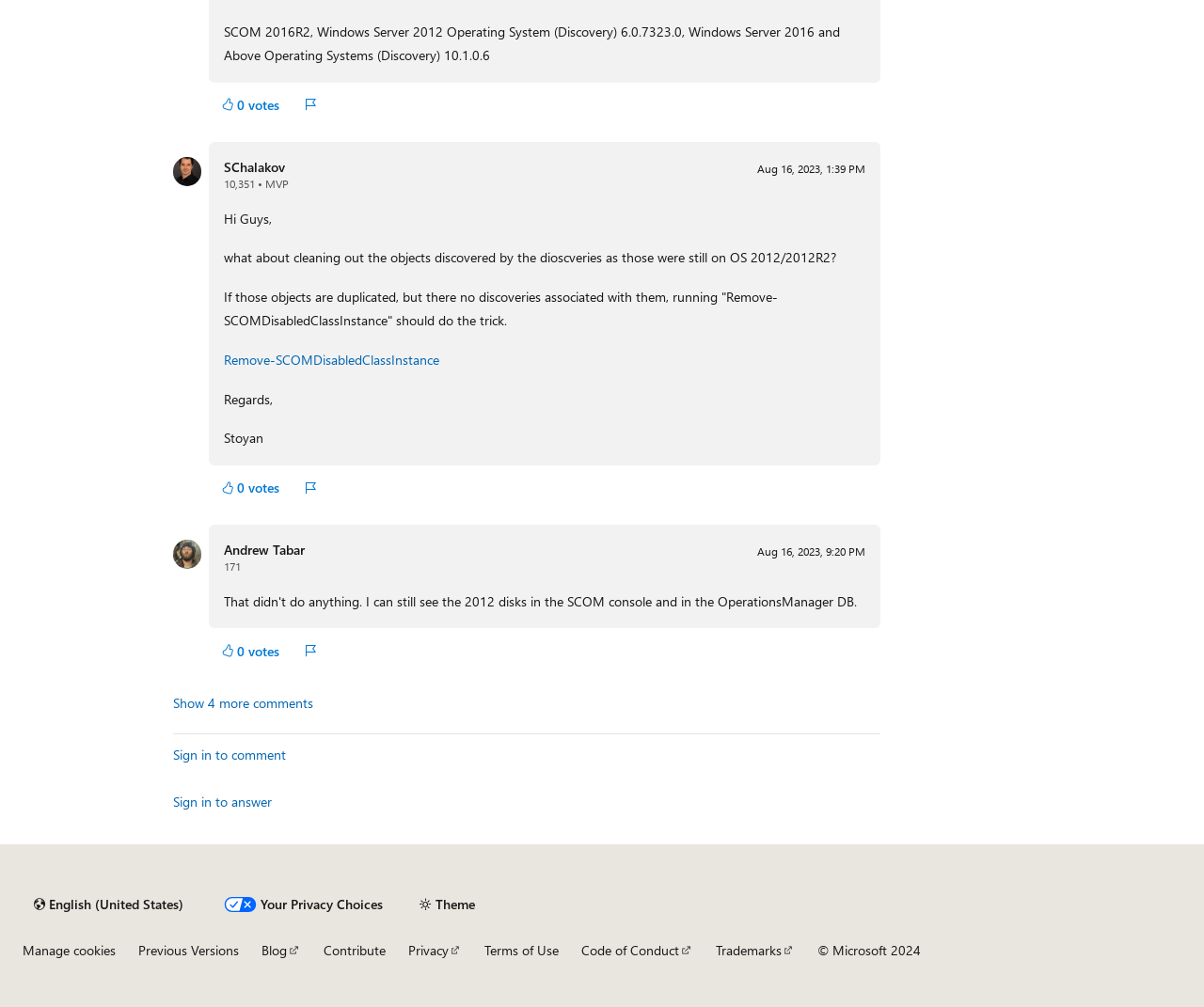What is the reputation point of SChalakov?
Respond with a short answer, either a single word or a phrase, based on the image.

10,351